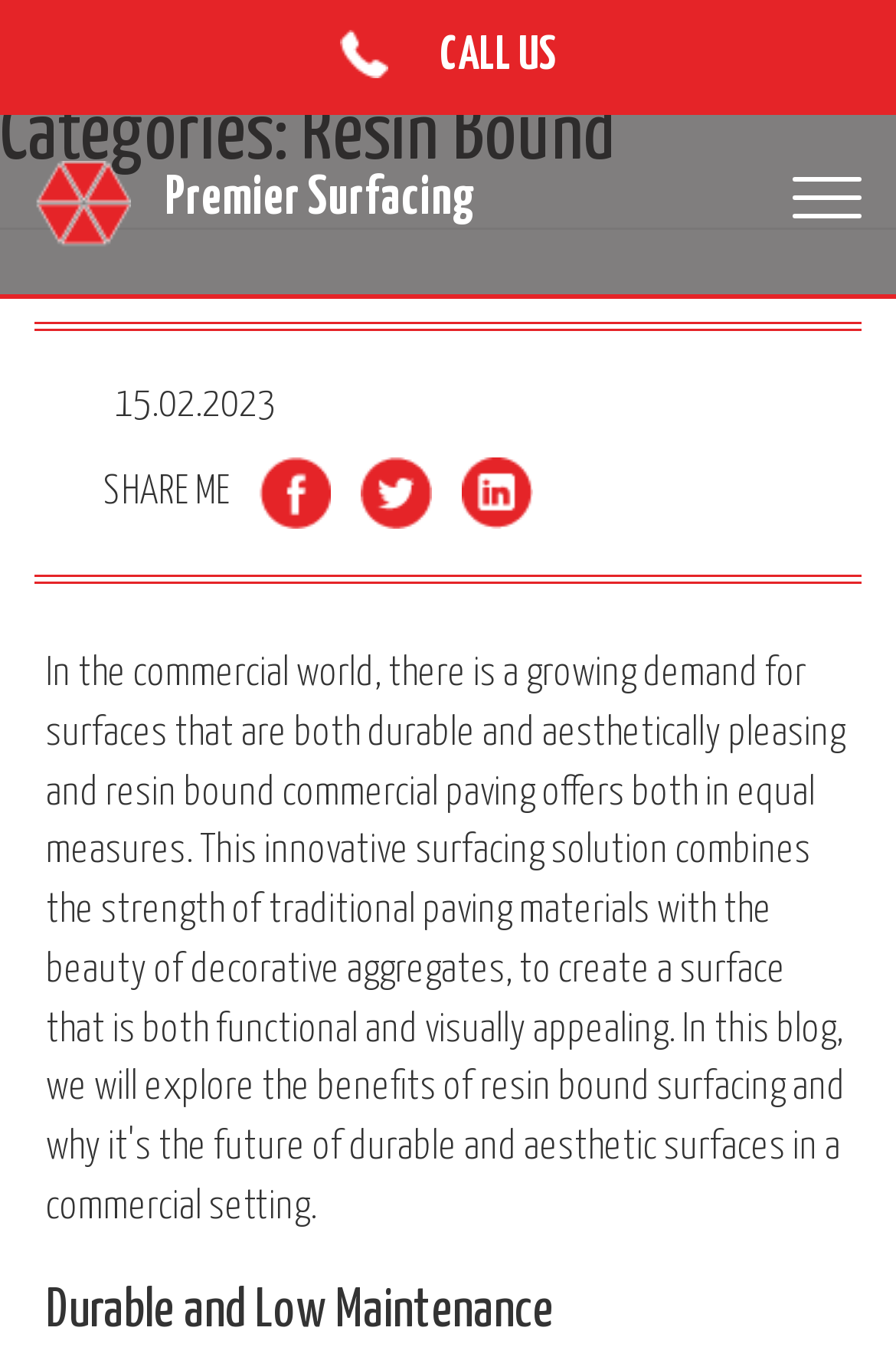How many categories are listed?
Examine the image and provide an in-depth answer to the question.

I counted the number of categories listed on the webpage, which are BRICK AND BLOCK WALLS, FENCING, TURFING, DRAINAGE, and CONCRETING, and found that there are 5 categories.